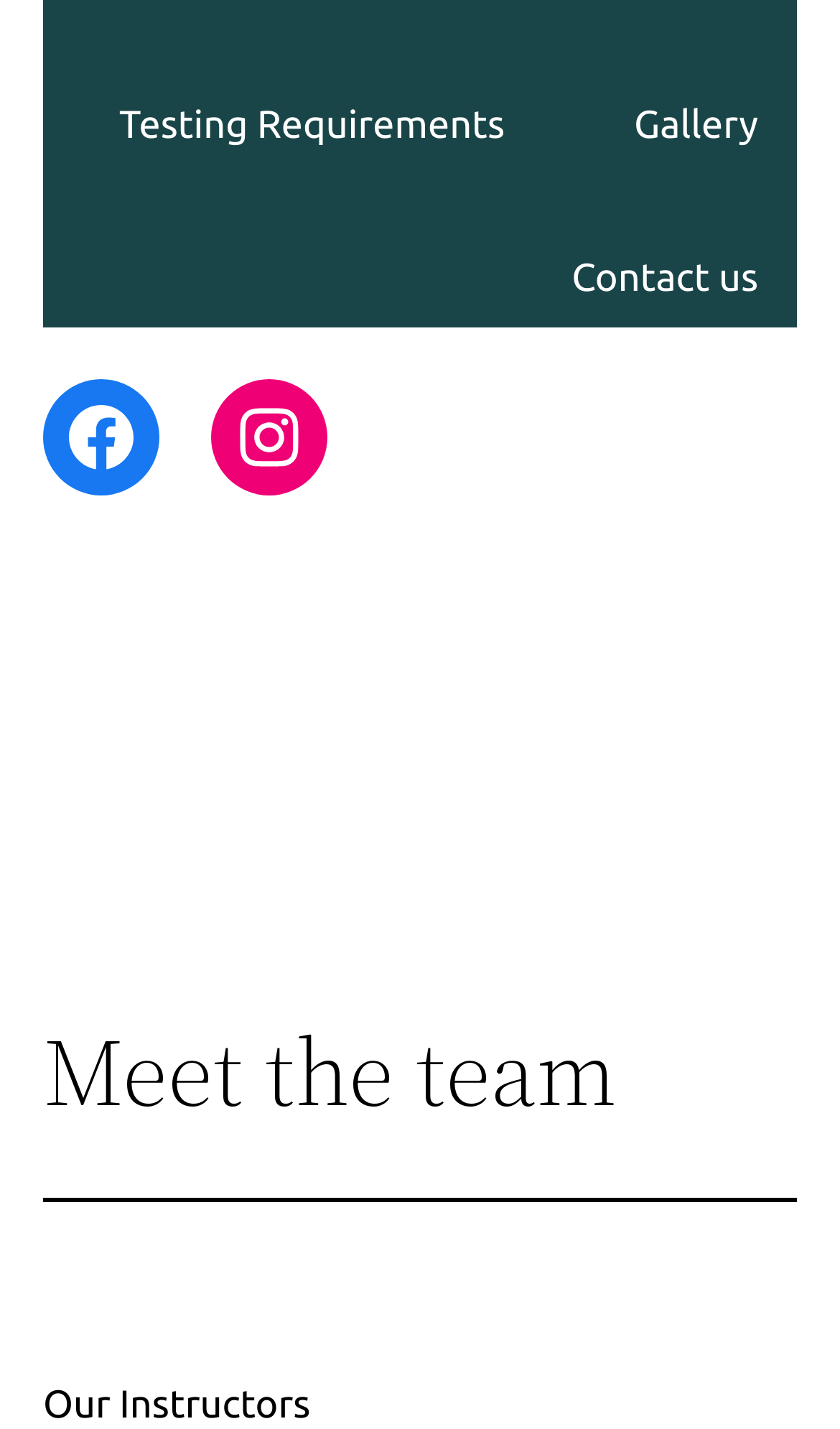Determine the bounding box for the UI element that matches this description: "Contact us".

[0.634, 0.159, 0.949, 0.23]